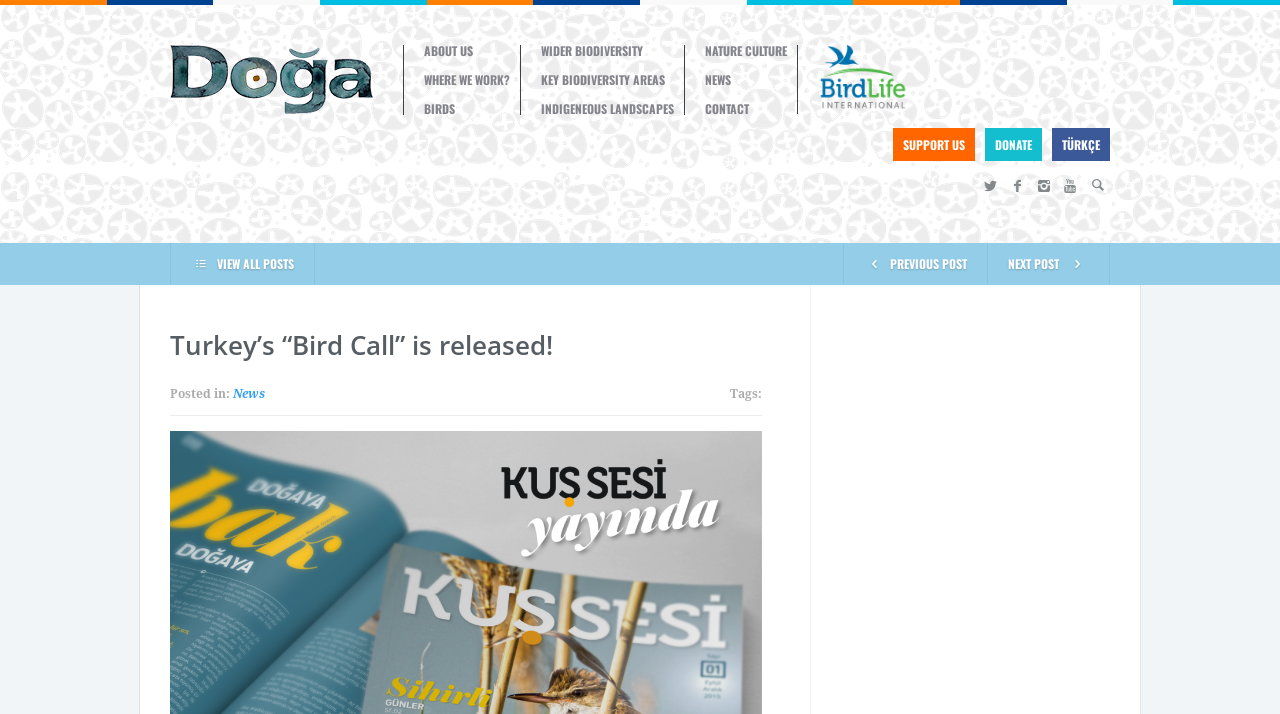Analyze the image and give a detailed response to the question:
How many main categories are there?

The main categories can be found in the top navigation bar, which includes 'ABOUT US', 'WHERE WE WORK?', 'BIRDS', 'WIDER BIODIVERSITY', and 'NATURE CULTURE'. There are 5 main categories in total.